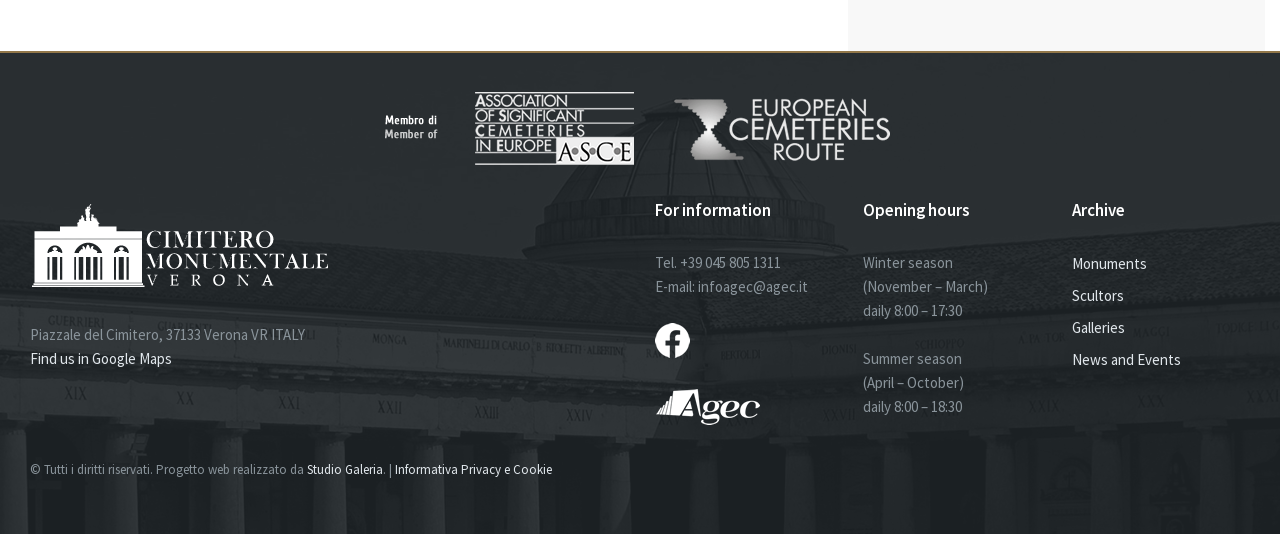Determine the bounding box for the UI element as described: "Studio Galeria". The coordinates should be represented as four float numbers between 0 and 1, formatted as [left, top, right, bottom].

[0.24, 0.863, 0.299, 0.895]